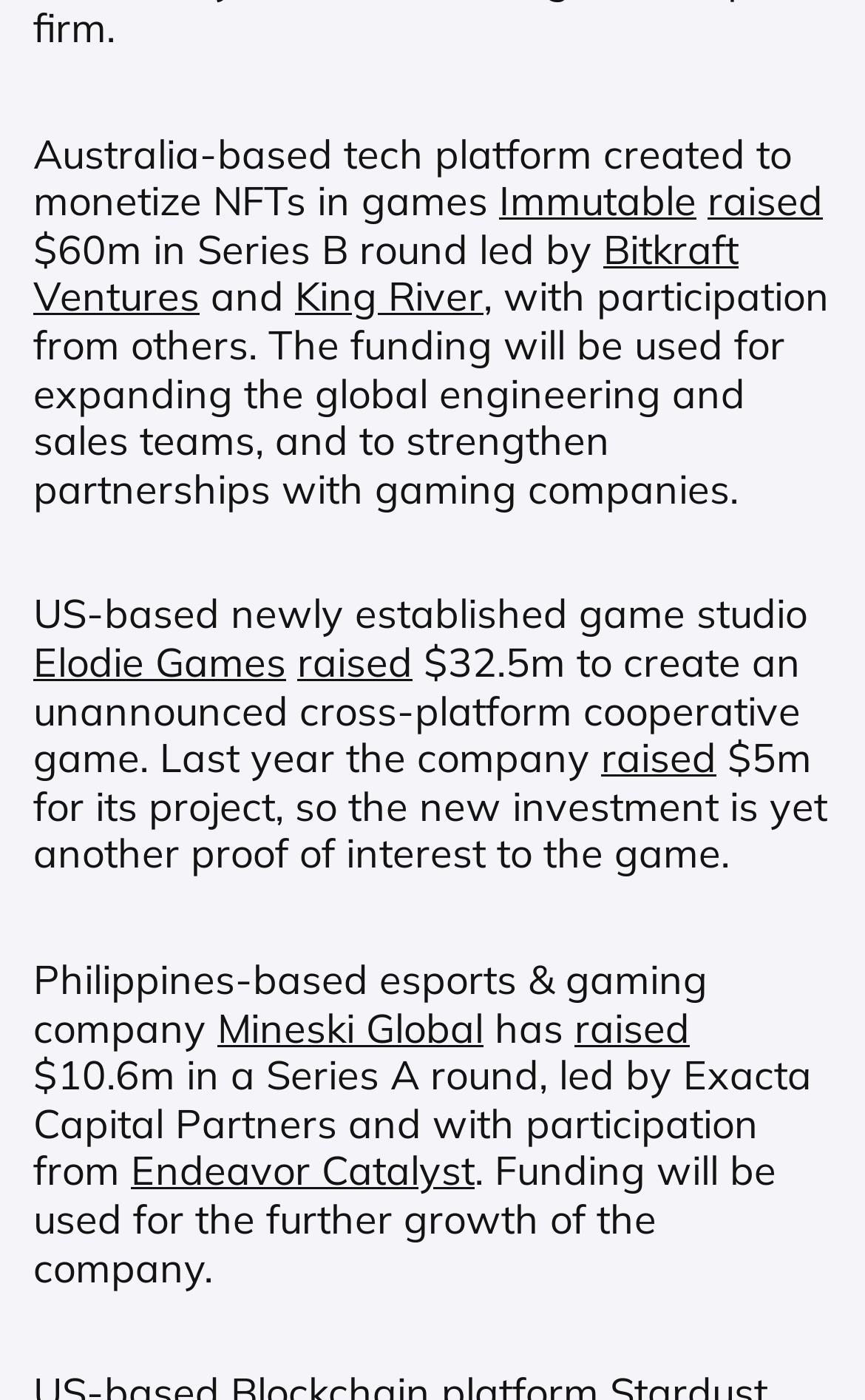Identify the bounding box coordinates of the region I need to click to complete this instruction: "read about Mineski Global".

[0.251, 0.716, 0.559, 0.752]